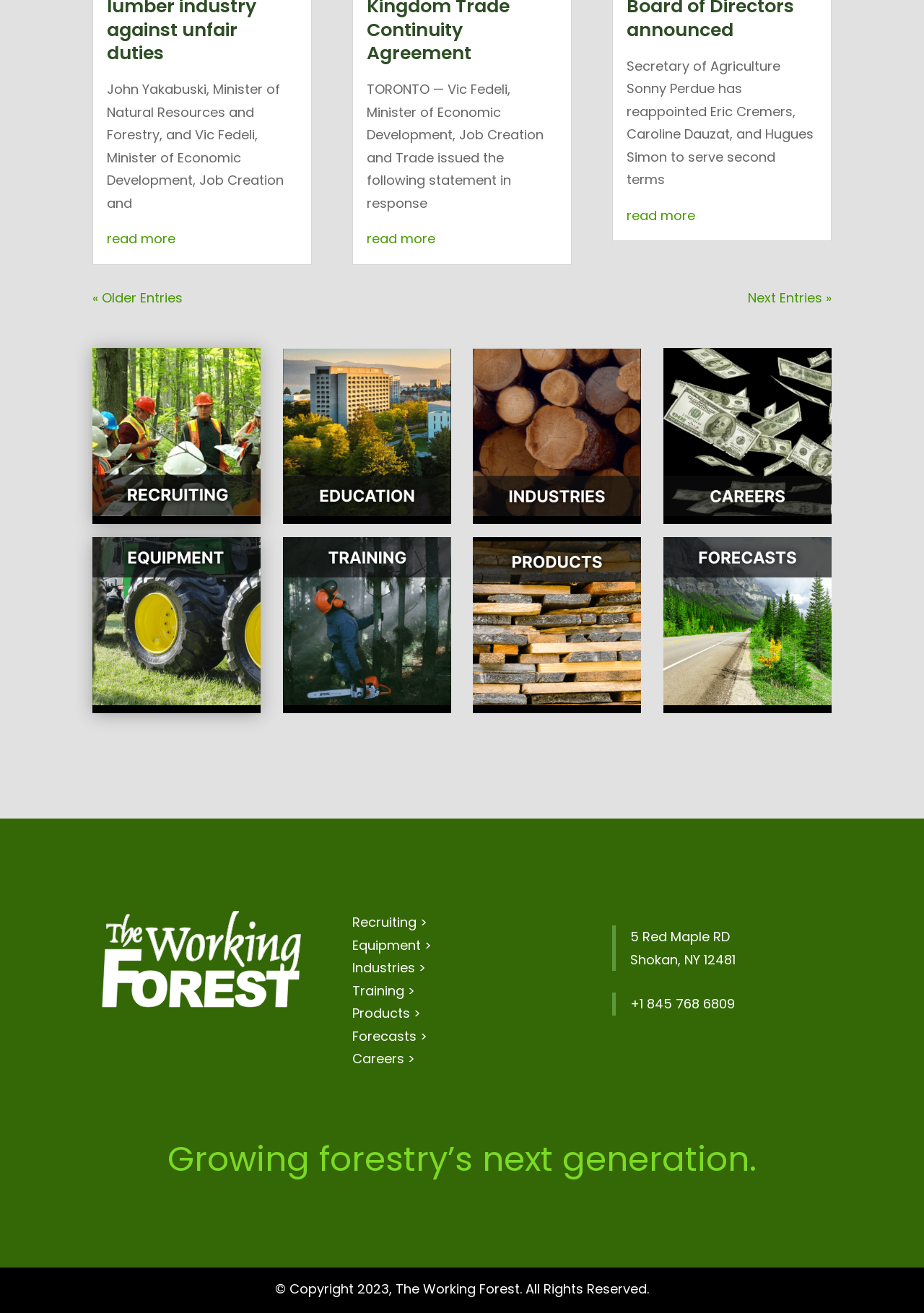What is the purpose of the 'read more' links?
Using the image, elaborate on the answer with as much detail as possible.

The 'read more' links are placed after each StaticText element that seems to be a summary or introduction to a news article or statement. The links are likely to lead to a more detailed version of the content.